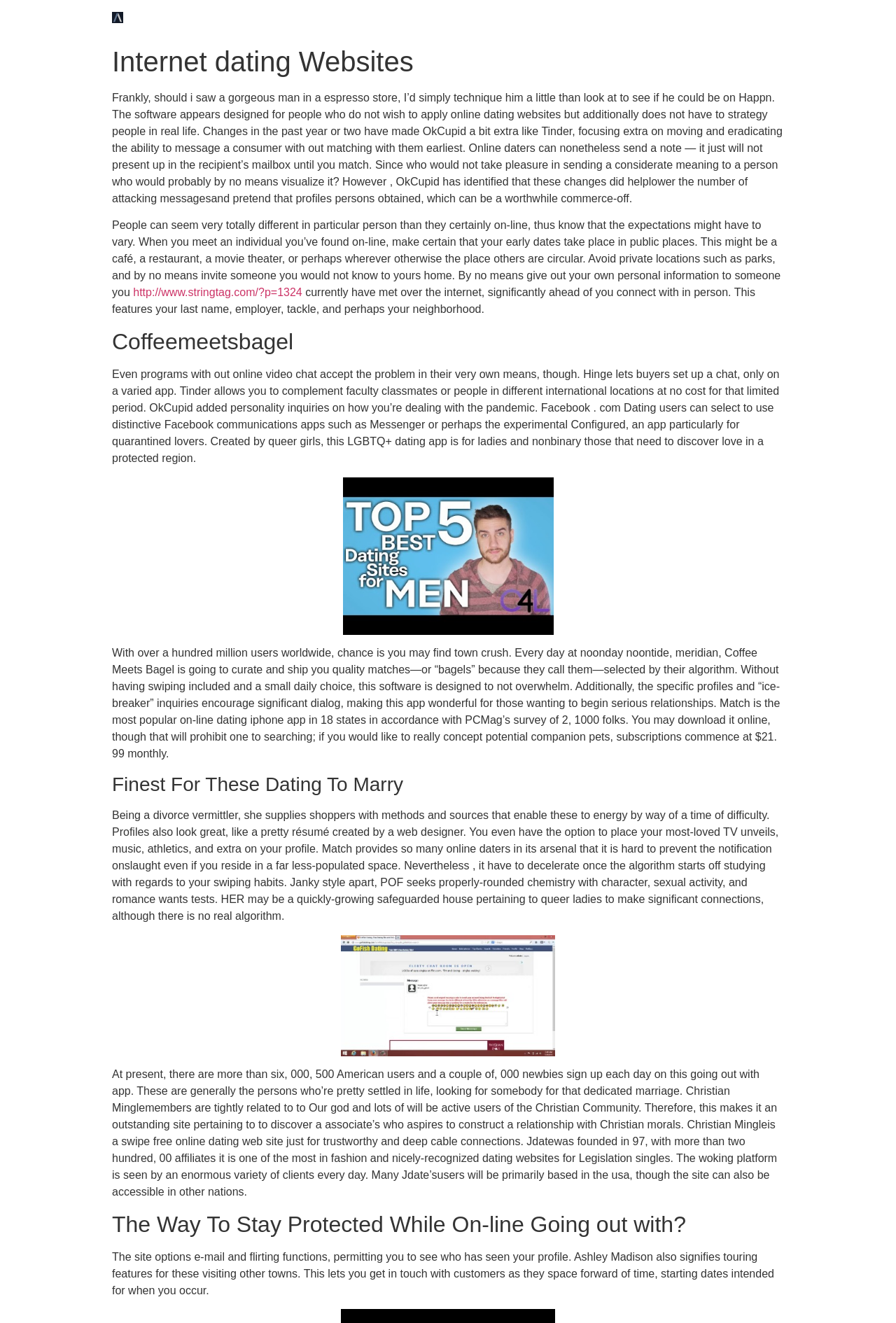Examine the image carefully and respond to the question with a detailed answer: 
What is the name of the dating app designed for women and nonbinary people?

According to the webpage, HER is a dating app designed for women and nonbinary people, and it is mentioned as a safe space for queer women to find love.